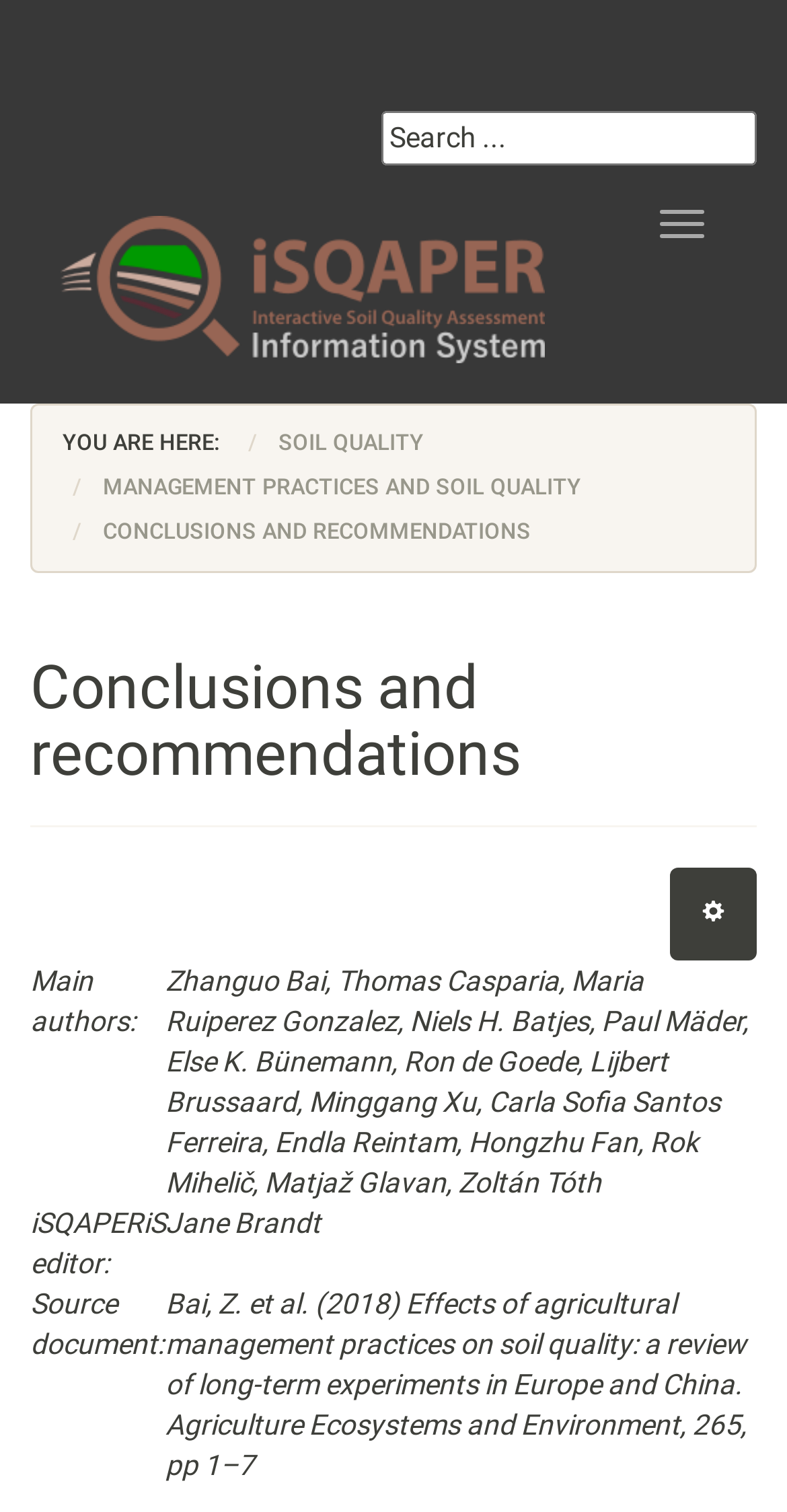What is the current page about?
Based on the screenshot, provide a one-word or short-phrase response.

Conclusions and recommendations